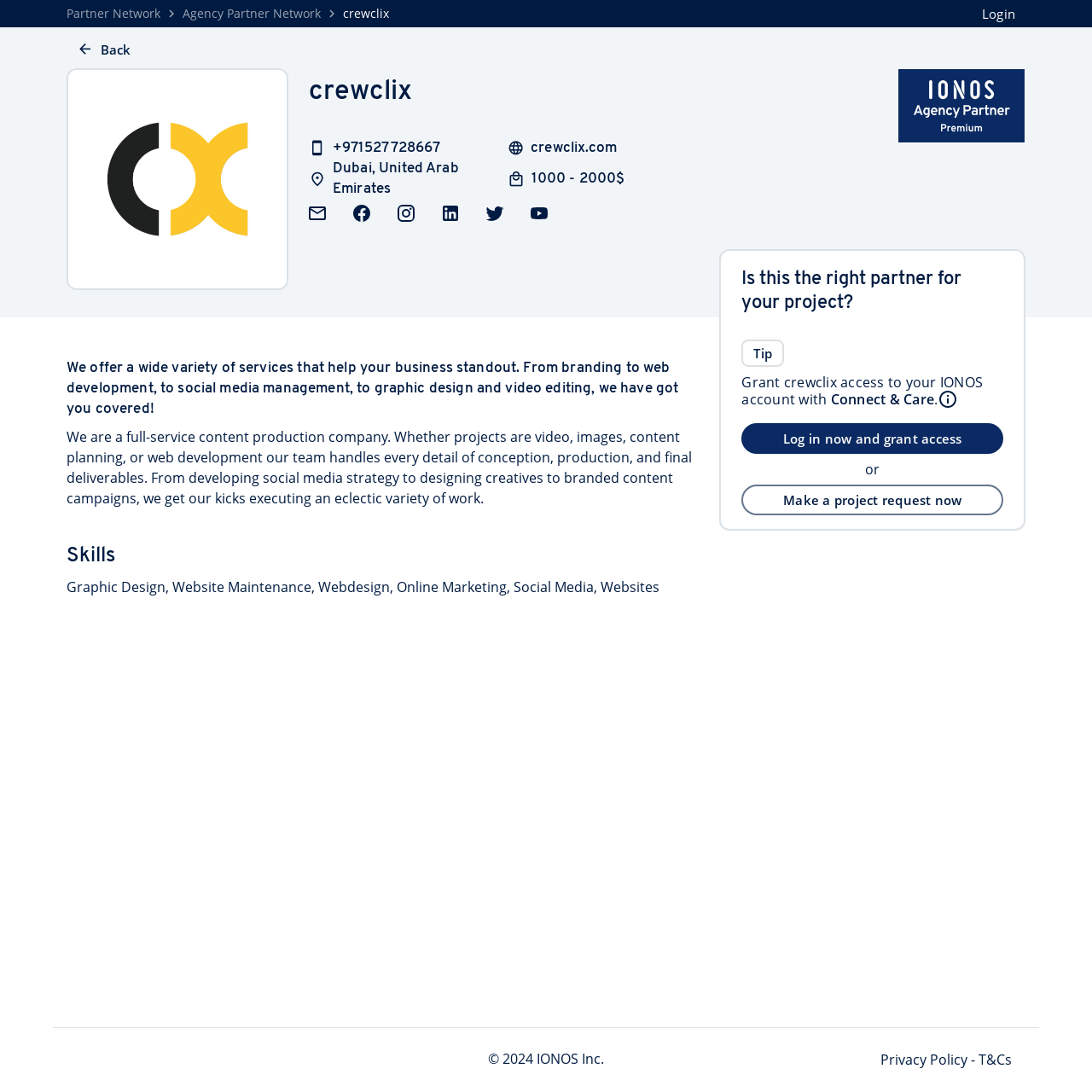Kindly determine the bounding box coordinates for the area that needs to be clicked to execute this instruction: "Toggle Sliding Bar Area".

None